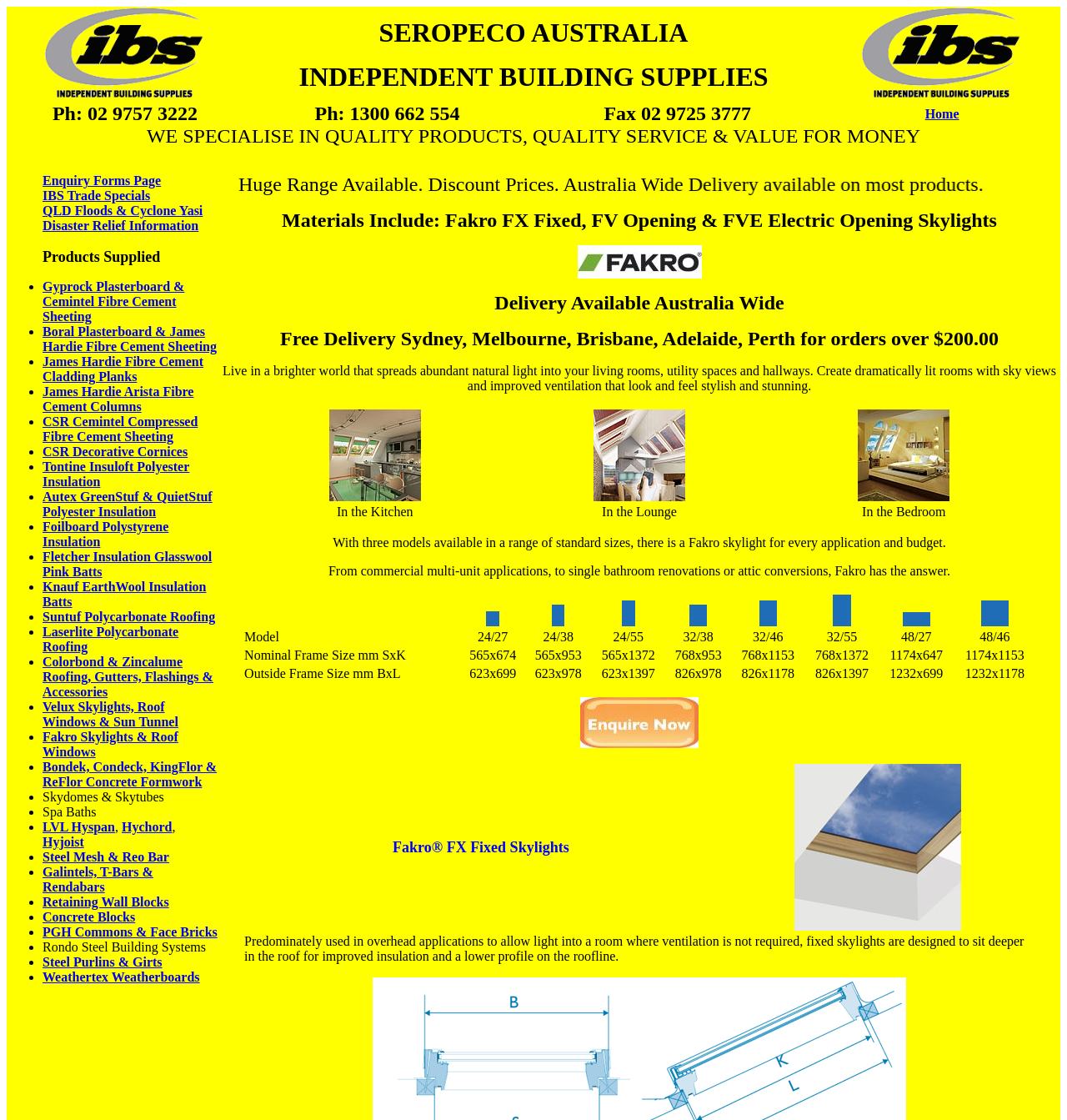What type of products does Independent Building Supplies specialize in?
Answer the question with a single word or phrase by looking at the picture.

Quality products